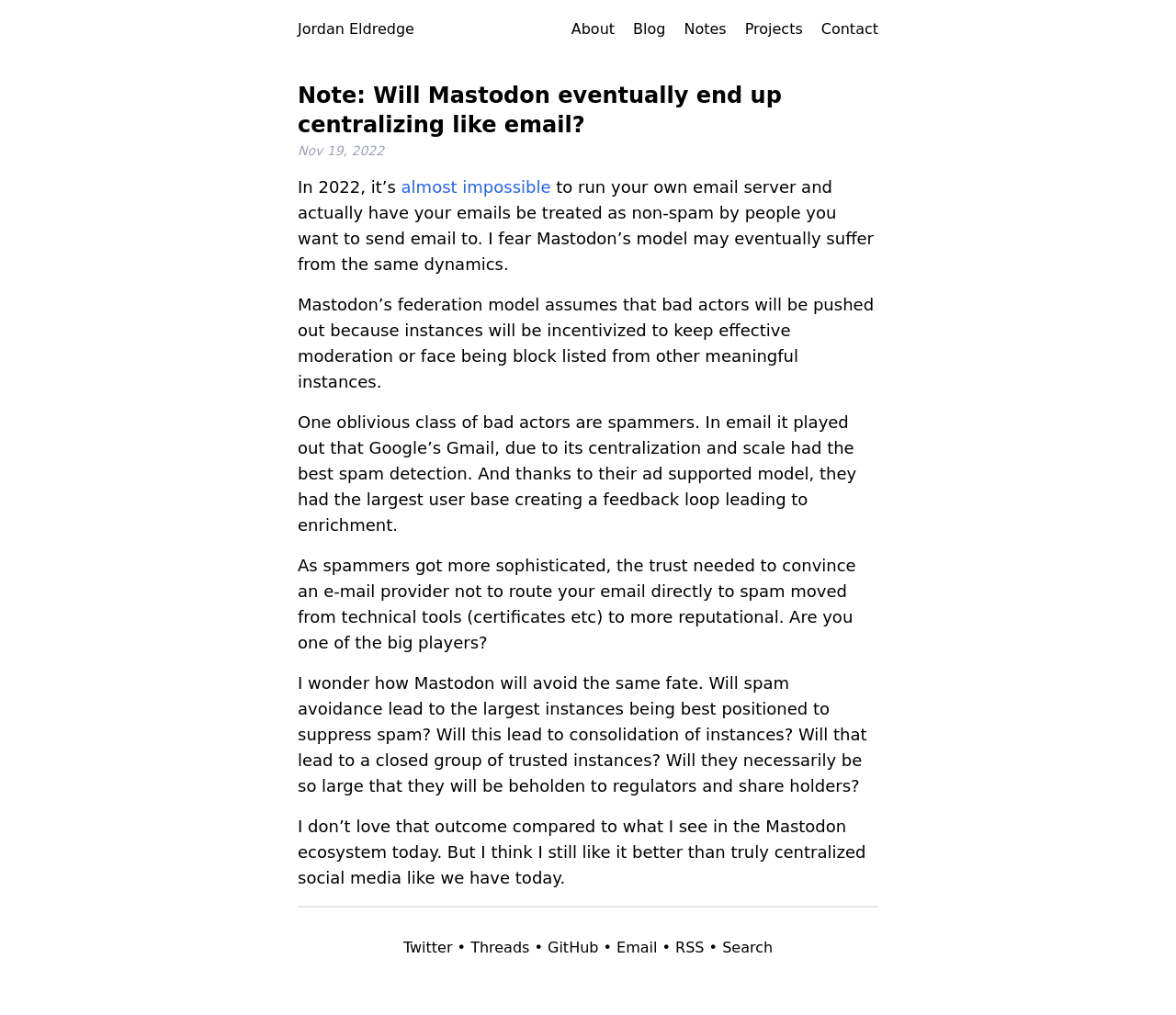Locate the UI element that matches the description Jordan Eldredge in the webpage screenshot. Return the bounding box coordinates in the format (top-left x, top-left y, bottom-right x, bottom-right y), with values ranging from 0 to 1.

[0.253, 0.02, 0.352, 0.037]